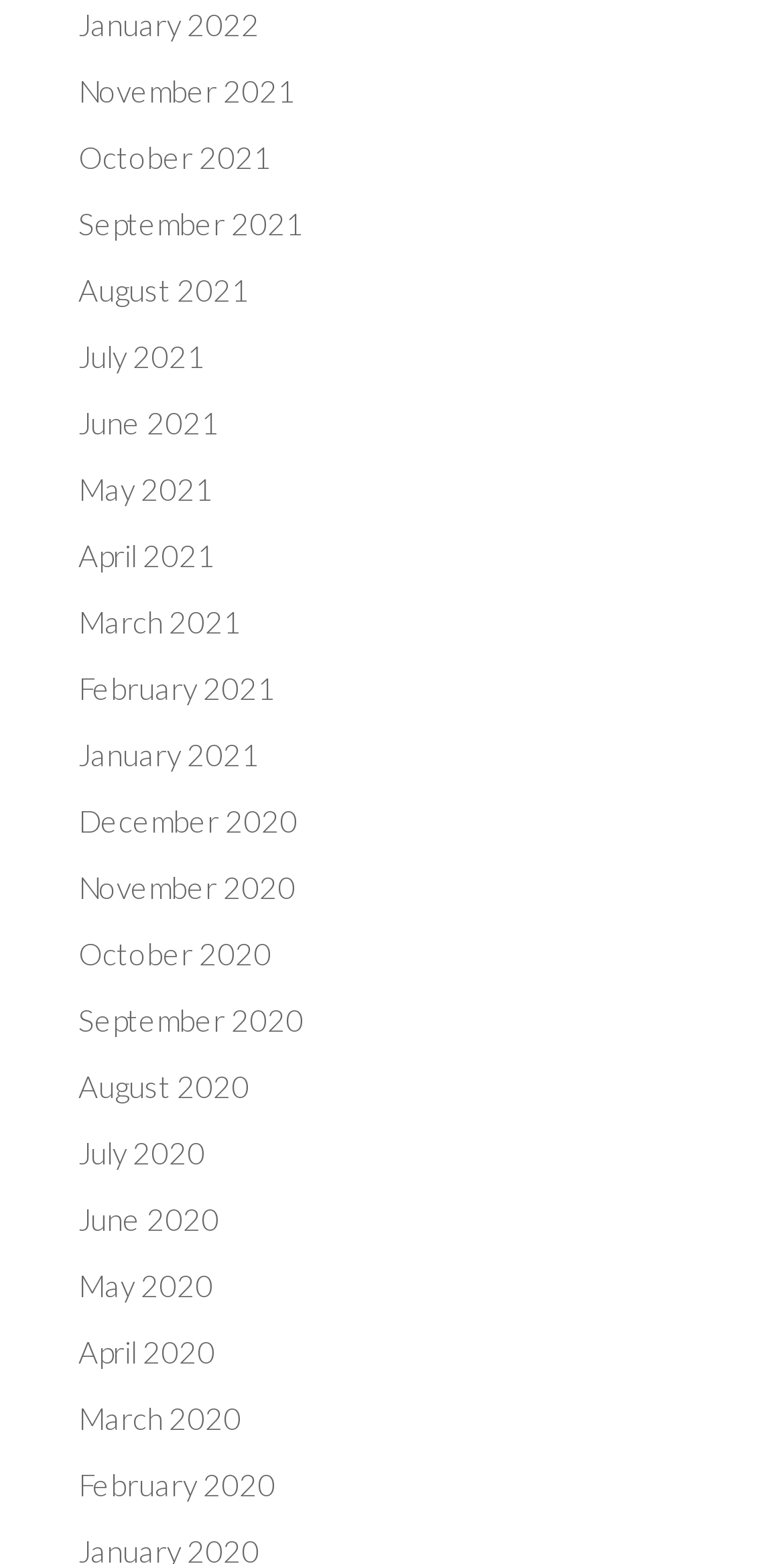Pinpoint the bounding box coordinates of the element to be clicked to execute the instruction: "view January 2022".

[0.1, 0.004, 0.331, 0.027]